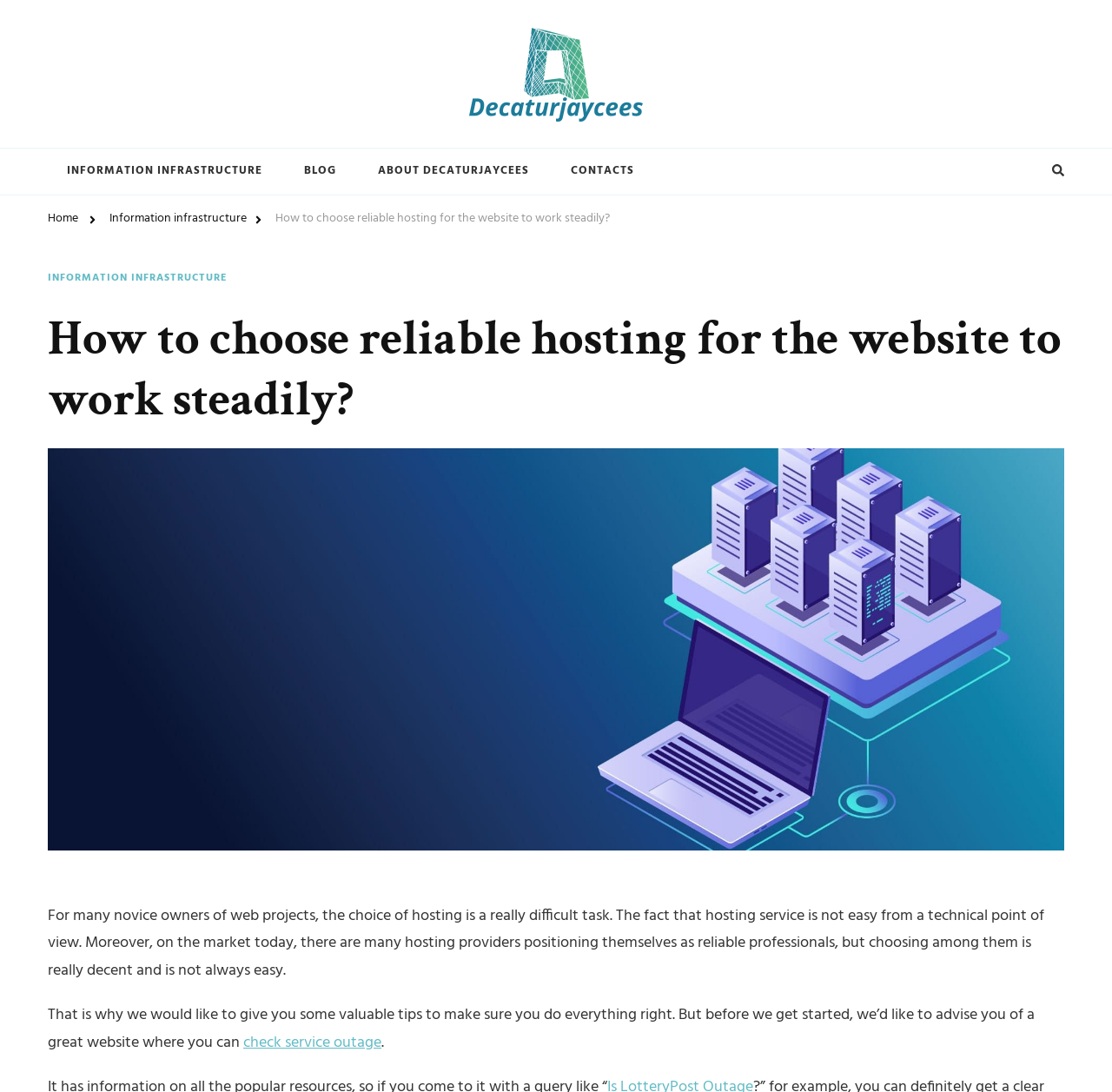Use a single word or phrase to answer the question:
How many paragraphs of text are there?

2